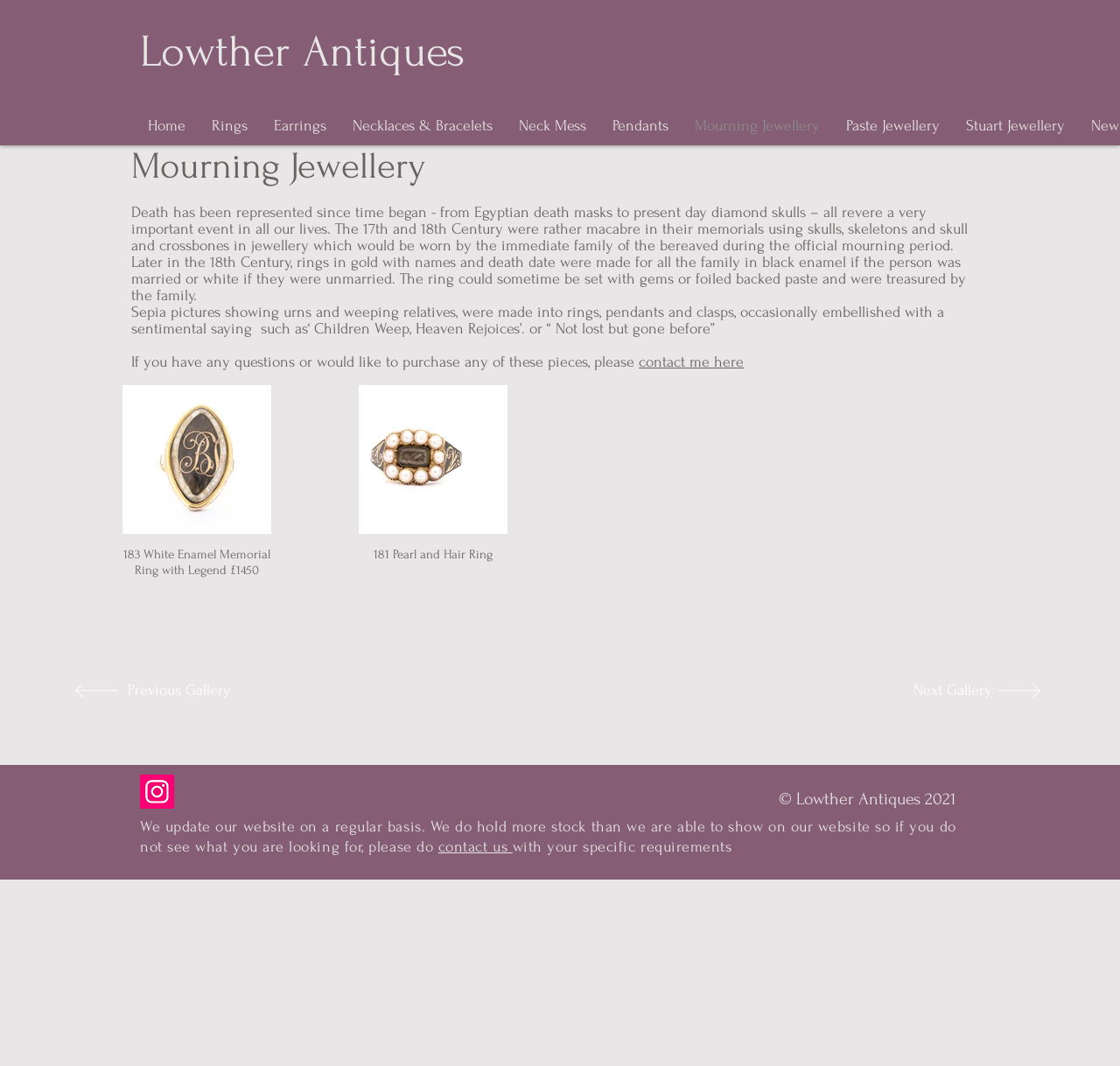Please specify the bounding box coordinates of the clickable region necessary for completing the following instruction: "Check the Instagram link". The coordinates must consist of four float numbers between 0 and 1, i.e., [left, top, right, bottom].

[0.125, 0.727, 0.155, 0.759]